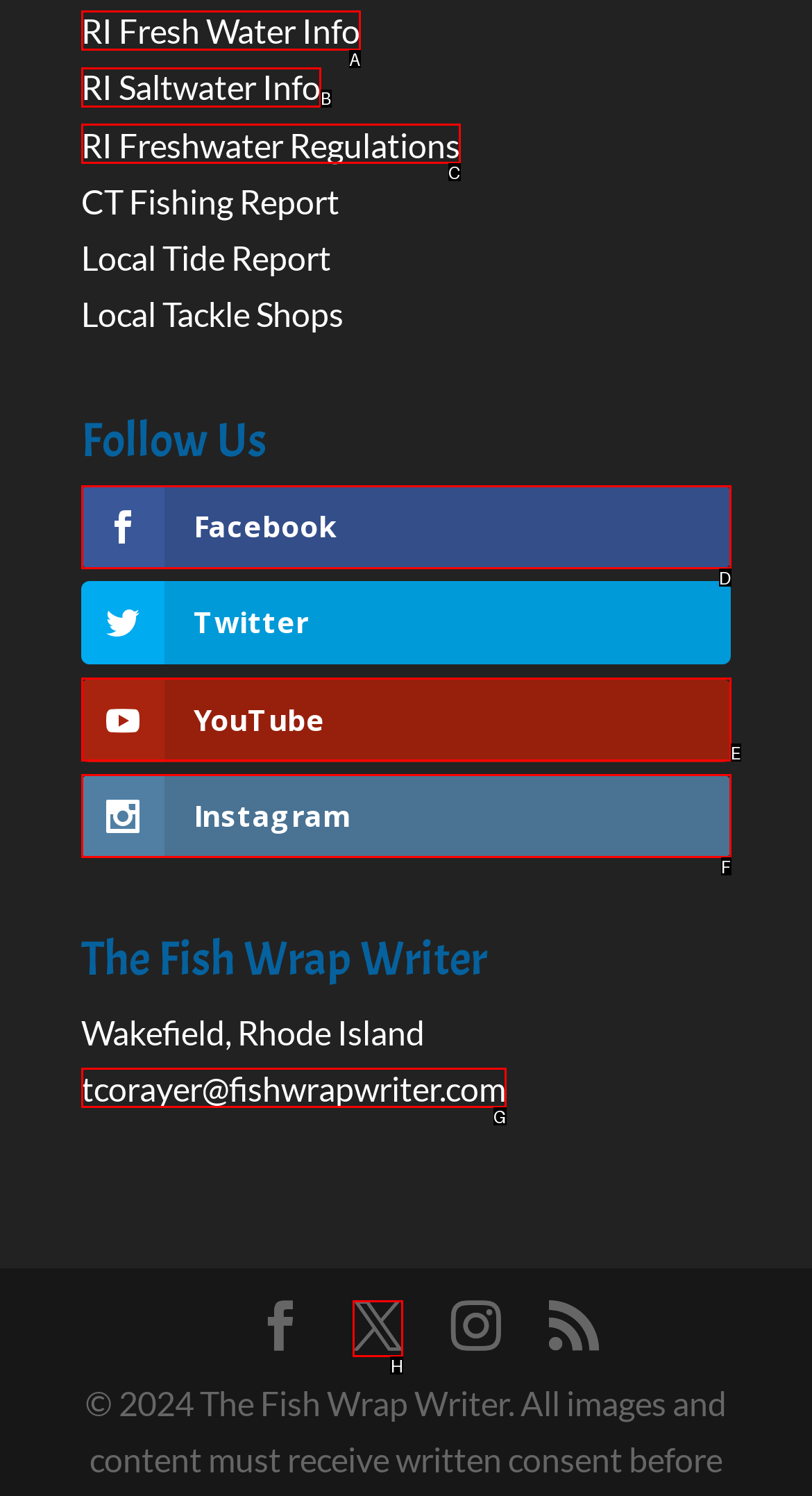Identify the option that best fits this description: RI Saltwater Info
Answer with the appropriate letter directly.

B